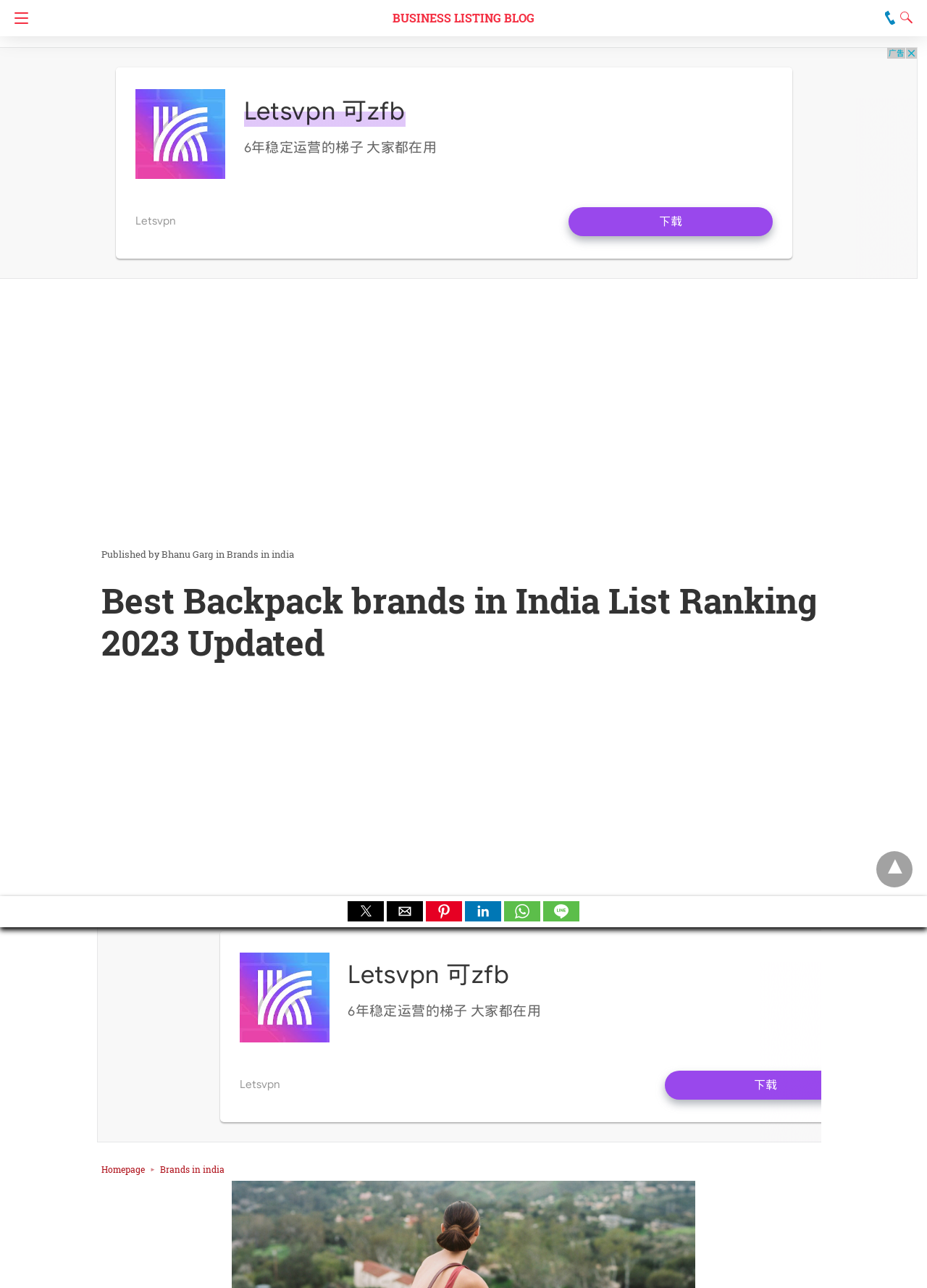Please find the bounding box coordinates of the element's region to be clicked to carry out this instruction: "Search for something".

[0.96, 0.006, 0.988, 0.021]